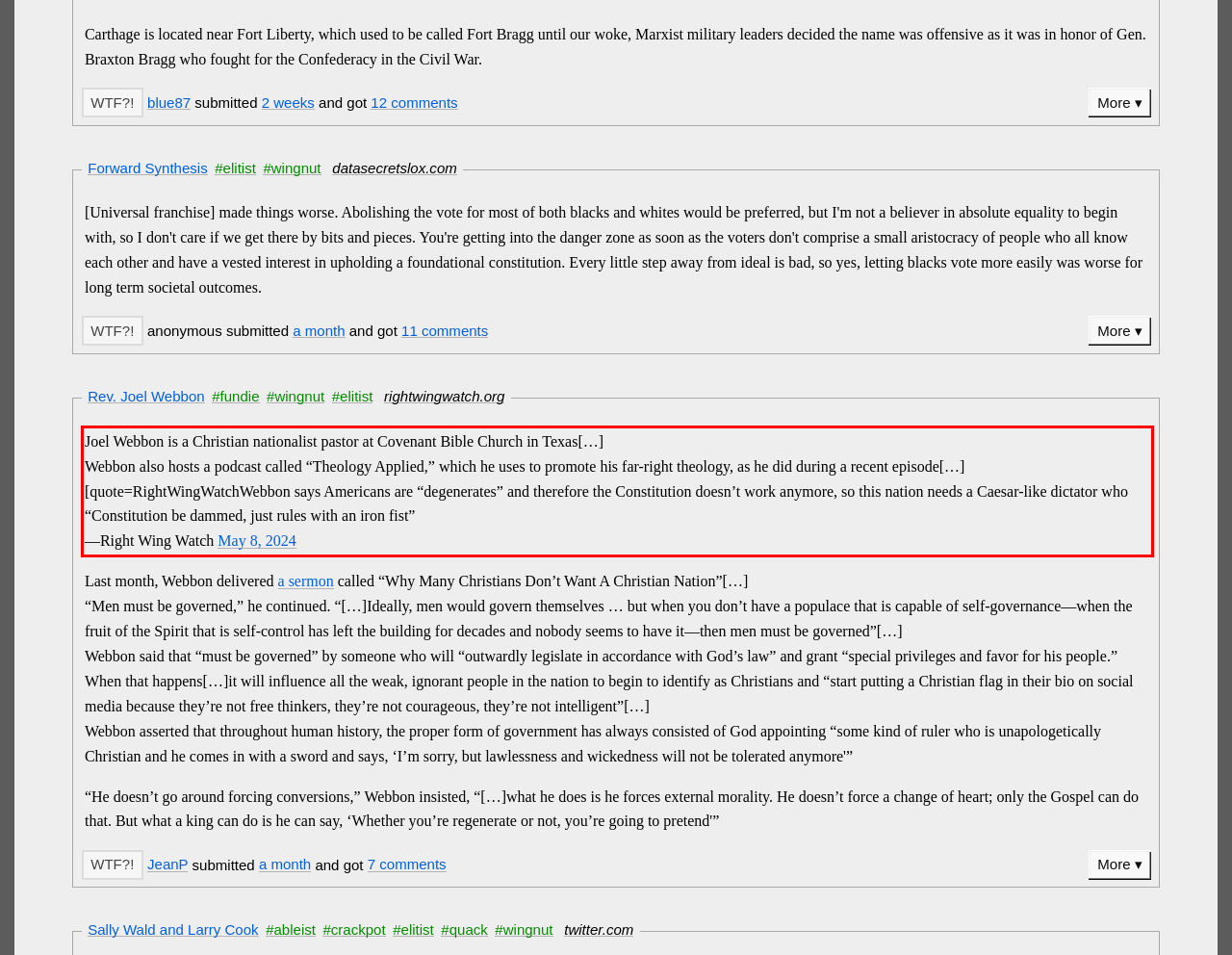Given a webpage screenshot, identify the text inside the red bounding box using OCR and extract it.

Joel Webbon is a Christian nationalist pastor at Covenant Bible Church in Texas[…] Webbon also hosts a podcast called “Theology Applied,” which he uses to promote his far-right theology, as he did during a recent episode[…] [quote=RightWingWatchWebbon says Americans are “degenerates” and therefore the Constitution doesn’t work anymore, so this nation needs a Caesar-like dictator who “Constitution be dammed, just rules with an iron fist” —Right Wing Watch May 8, 2024